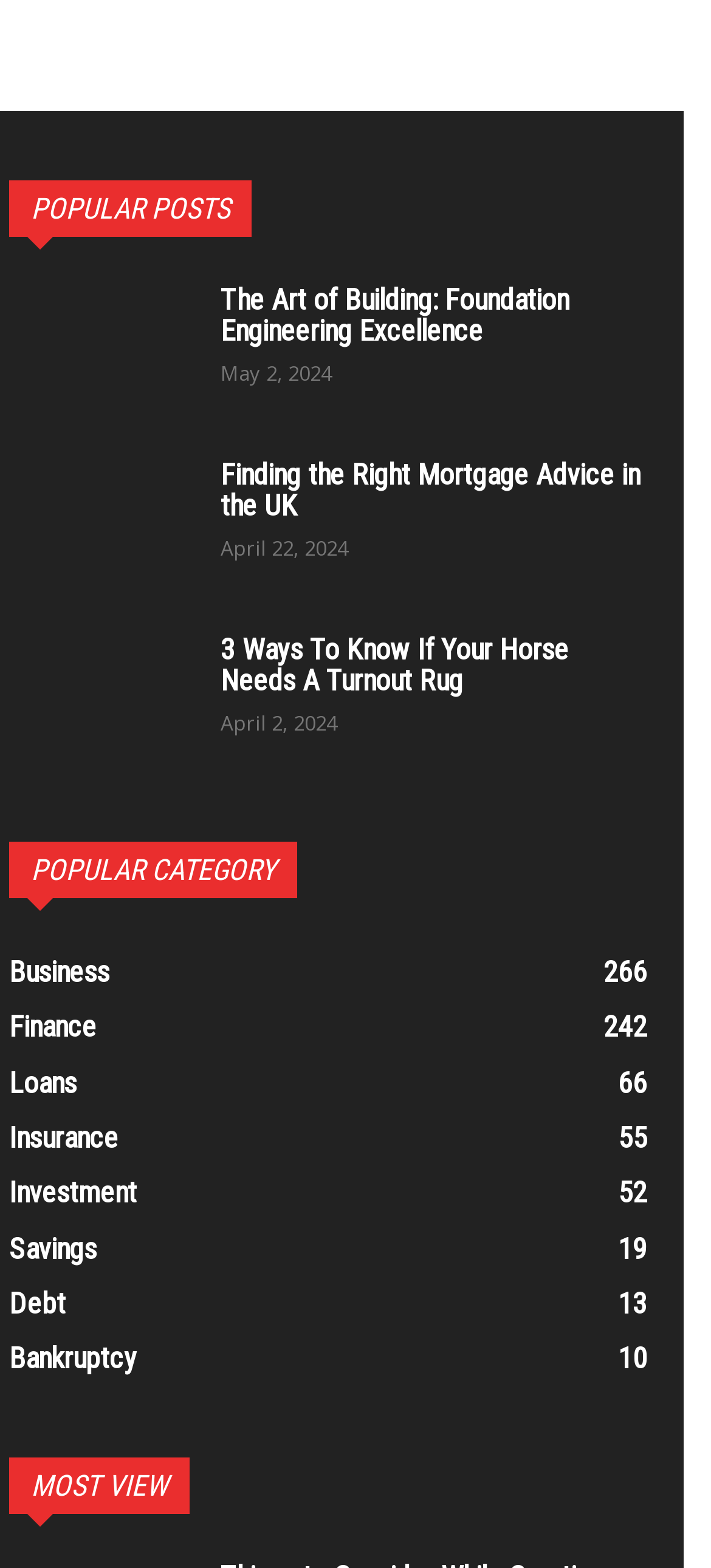Please identify the bounding box coordinates of the element that needs to be clicked to execute the following command: "read article 'Finding the Right Mortgage Advice in the UK'". Provide the bounding box using four float numbers between 0 and 1, formatted as [left, top, right, bottom].

[0.013, 0.293, 0.269, 0.374]